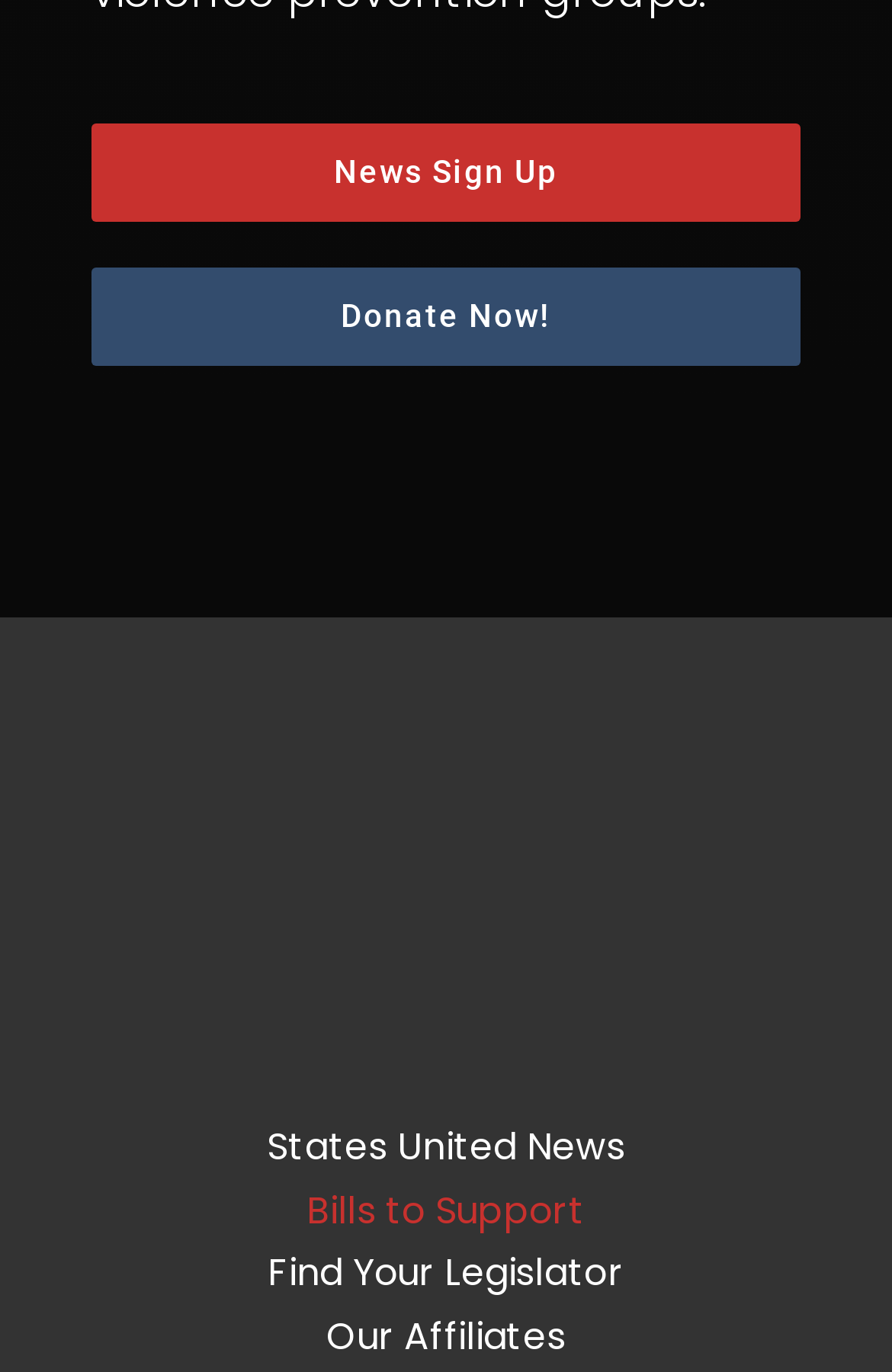Give a one-word or phrase response to the following question: What is the purpose of the 'Donate Now!' link?

To donate